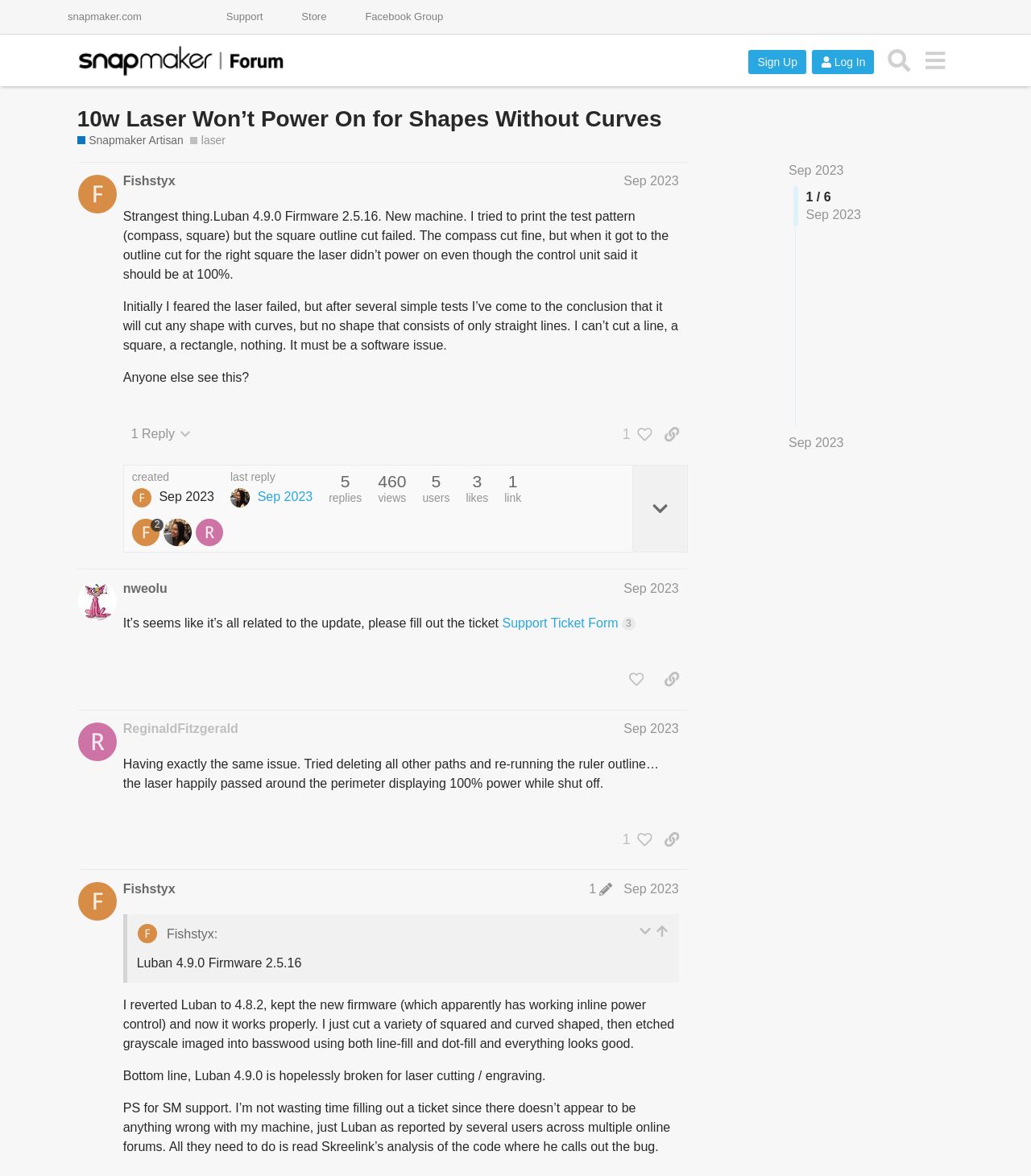What is the name of the 3D printer mentioned?
From the details in the image, answer the question comprehensively.

The name of the 3D printer mentioned is Snapmaker Artisan, which can be found in the link 'Snapmaker Artisan' under the heading '10w Laser Won’t Power On for Shapes Without Curves'.